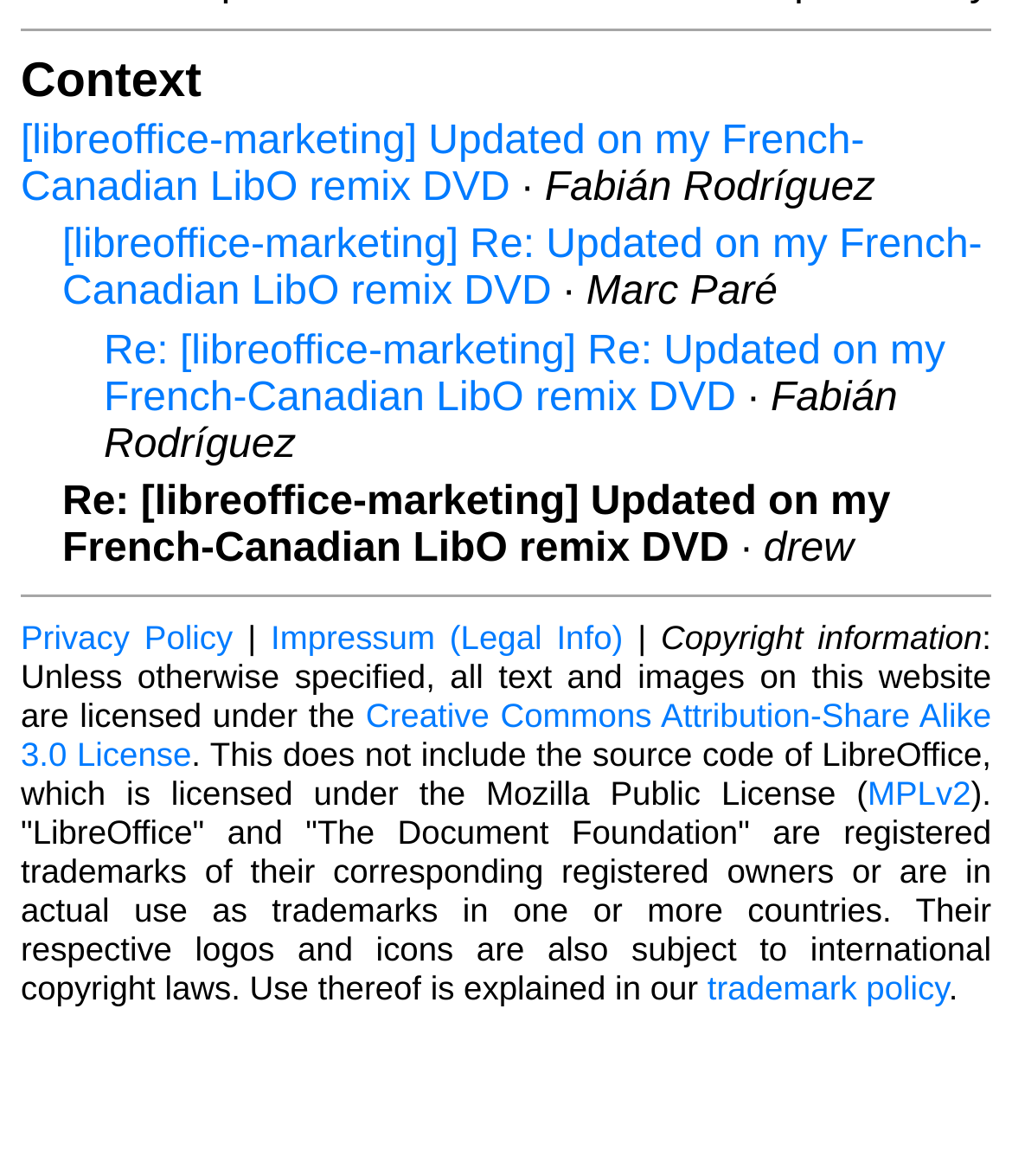Determine the bounding box coordinates of the UI element described below. Use the format (top-left x, top-left y, bottom-right x, bottom-right y) with floating point numbers between 0 and 1: Privacy Policy

[0.021, 0.651, 0.23, 0.684]